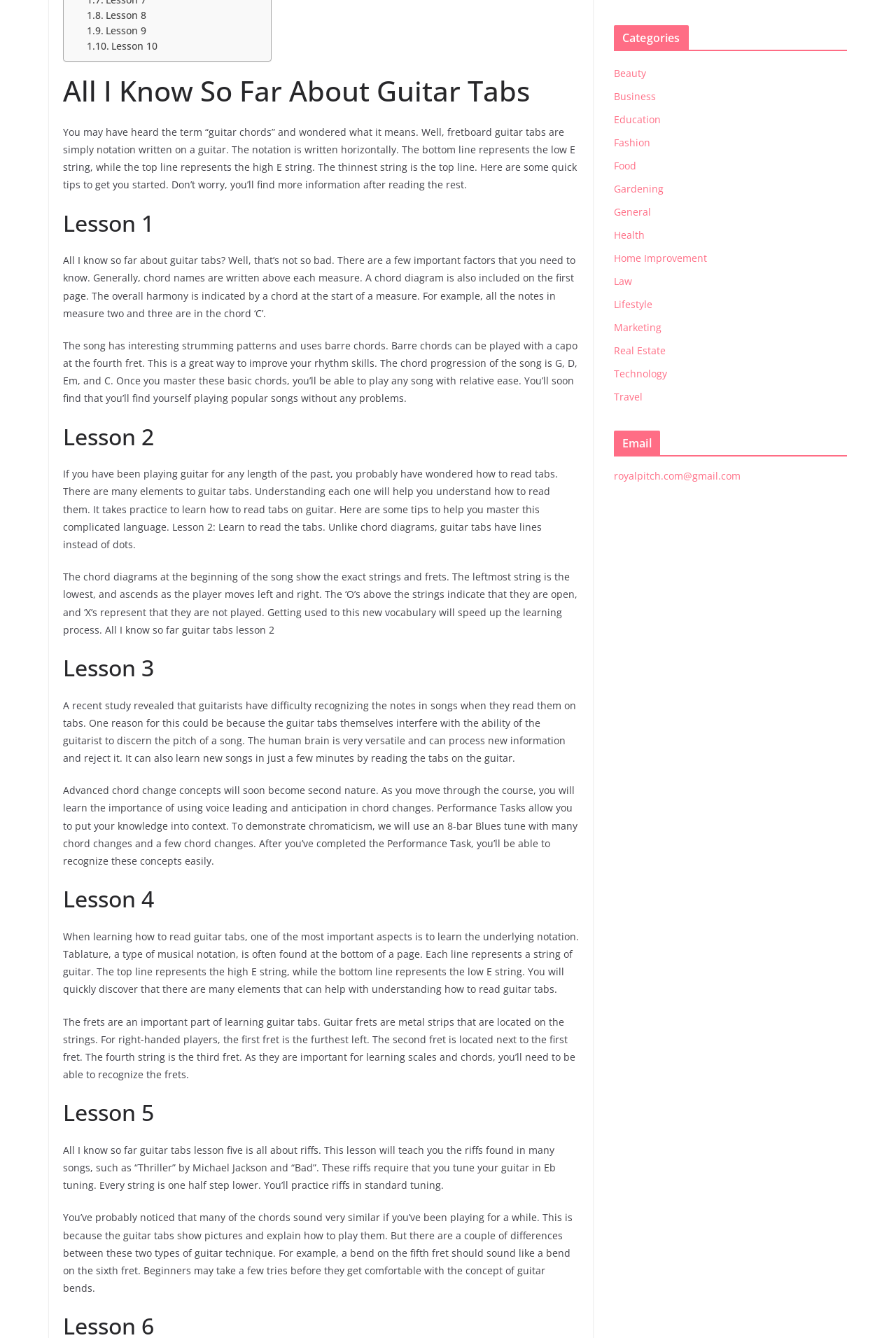Determine the bounding box coordinates for the HTML element described here: "Education".

[0.685, 0.084, 0.738, 0.094]